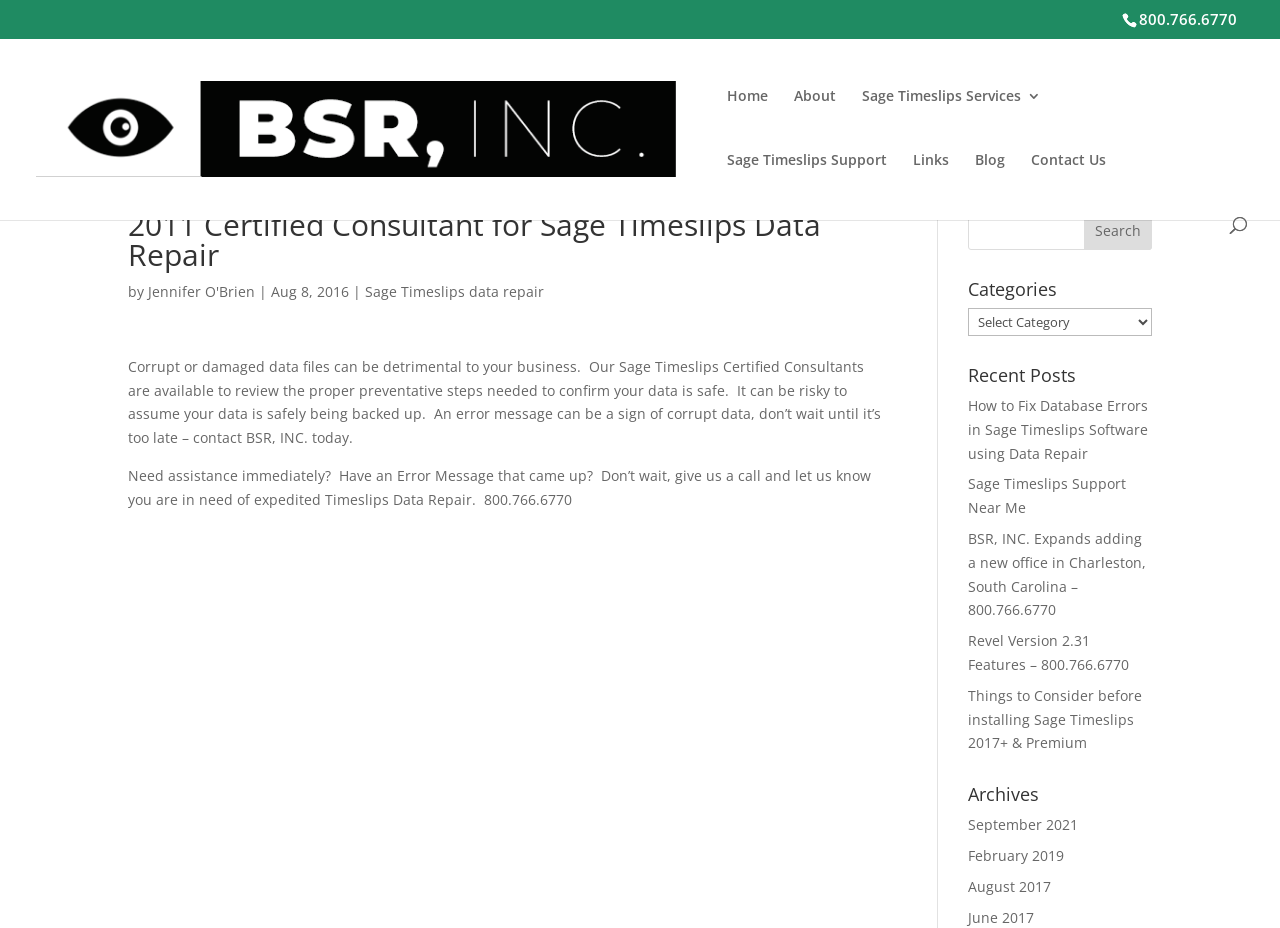Please determine the bounding box coordinates of the area that needs to be clicked to complete this task: 'Call for Sage Timeslips data repair'. The coordinates must be four float numbers between 0 and 1, formatted as [left, top, right, bottom].

[0.89, 0.01, 0.966, 0.032]